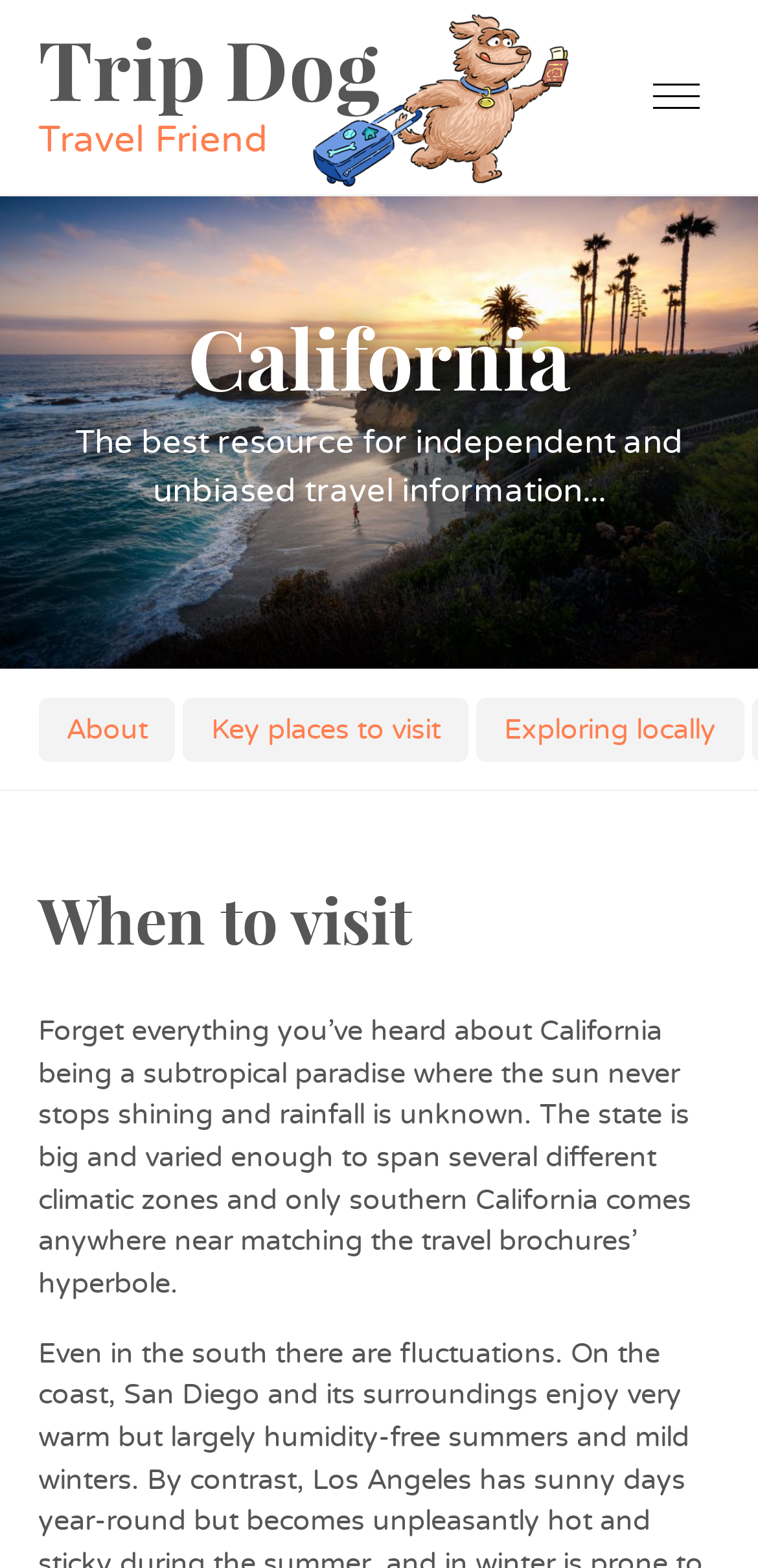What is the focus of the webpage?
Look at the webpage screenshot and answer the question with a detailed explanation.

The focus of the webpage is 'When to visit', as indicated by the focused root element 'When to visit - Trip Dog' and the heading element 'When to visit' that appears below the main topic heading 'California'.